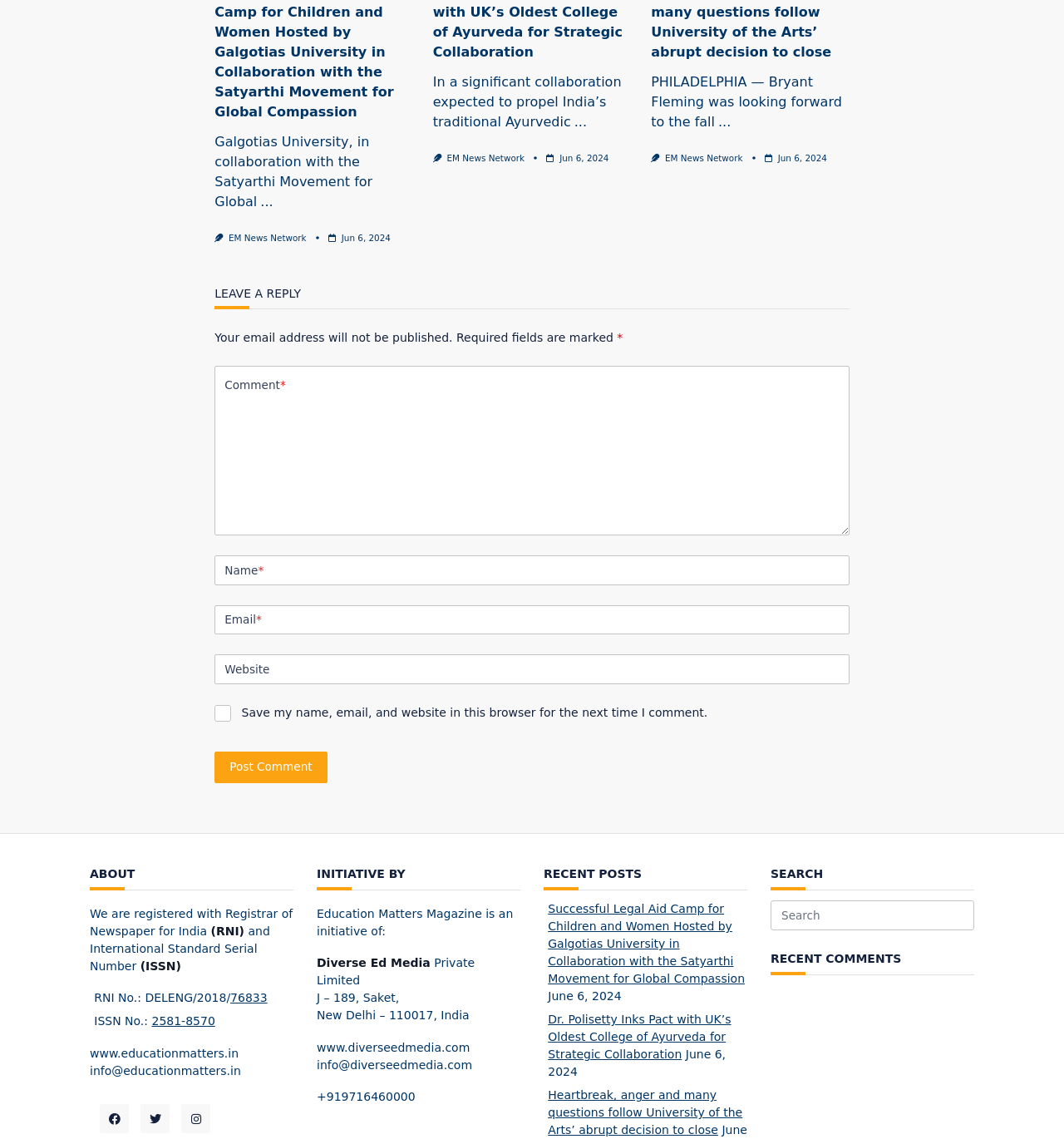What is the purpose of the textbox labeled 'Comment *'?
From the screenshot, supply a one-word or short-phrase answer.

To leave a comment